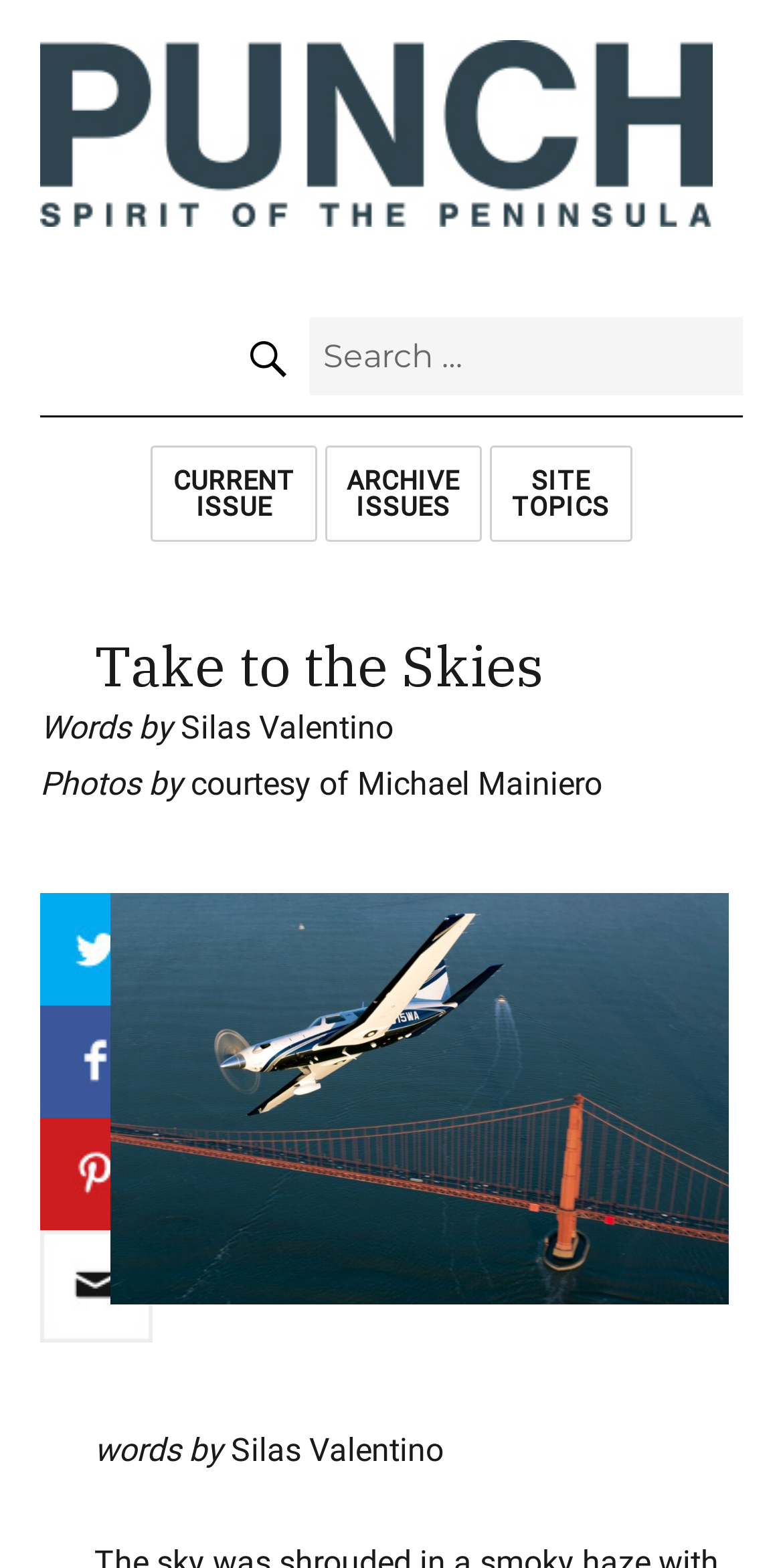How many navigation options are there?
Using the image as a reference, deliver a detailed and thorough answer to the question.

I counted the number of button elements that seem to be navigation options. There are three buttons with the text 'CURRENT ISSUE', 'ARCHIVE ISSUES', and 'SITE TOPICS'. Therefore, there are 3 navigation options.